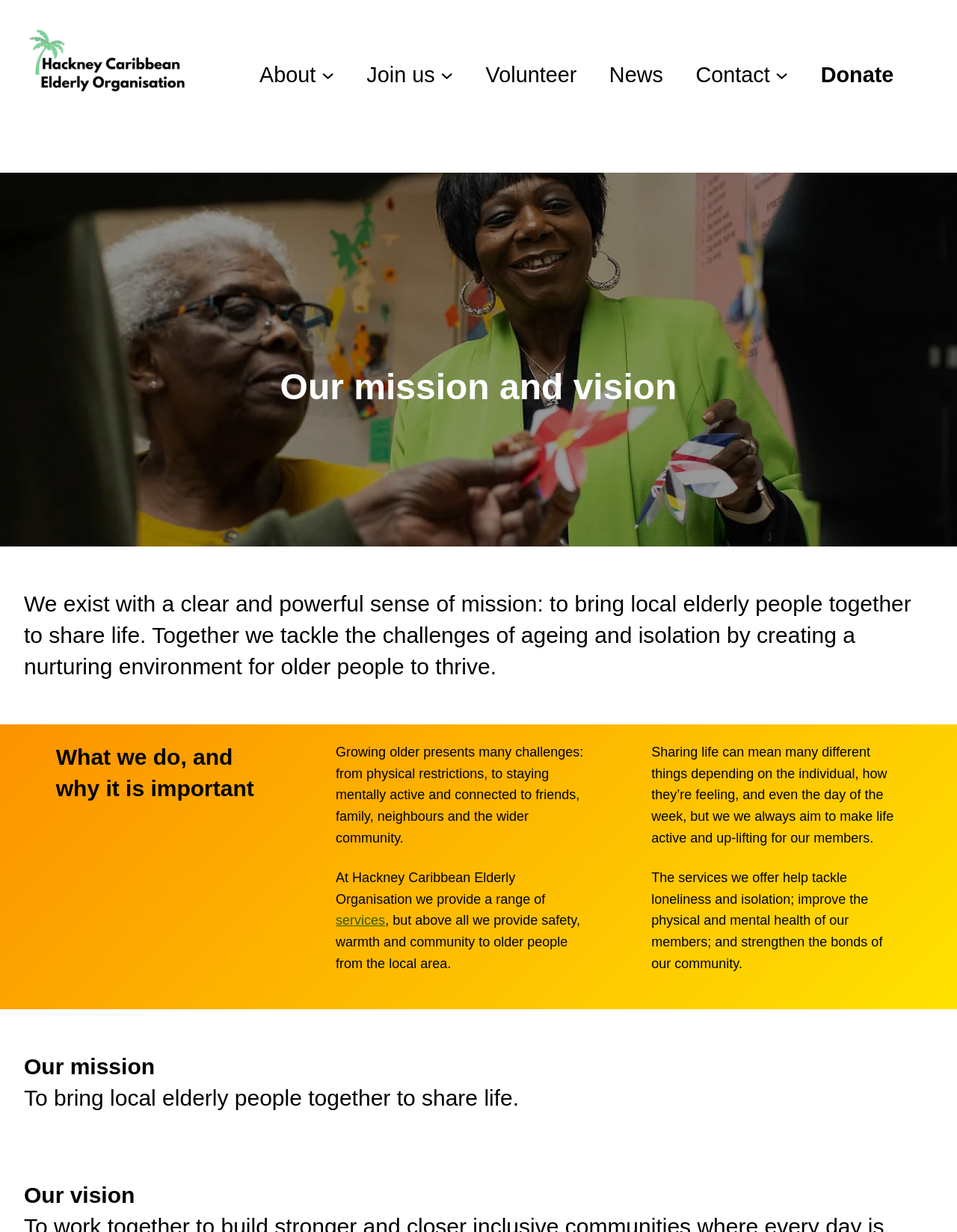Please identify the bounding box coordinates of where to click in order to follow the instruction: "Visit the Youtube channel".

None